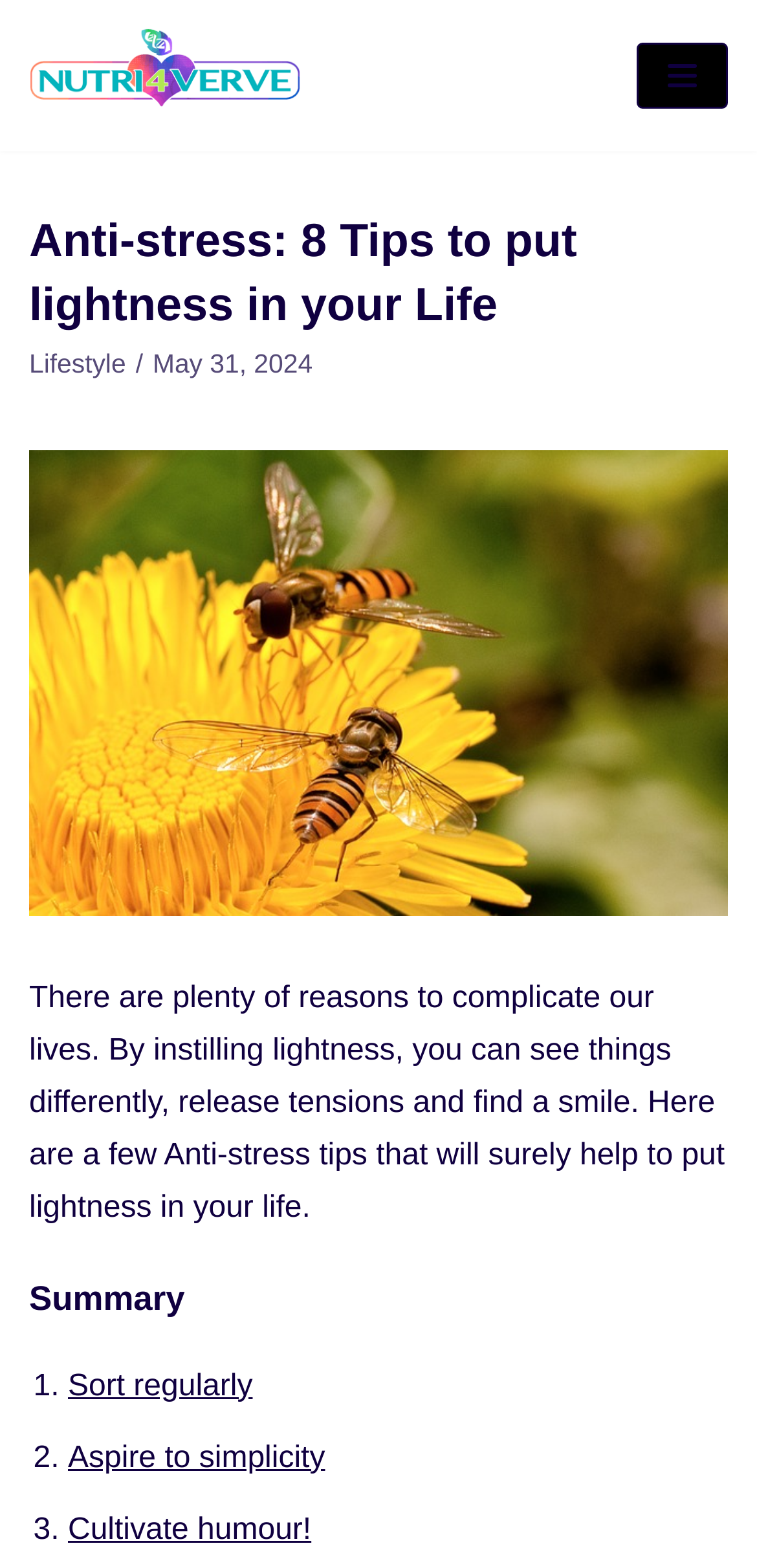How many anti-stress tips are provided in the article?
Respond to the question with a single word or phrase according to the image.

8